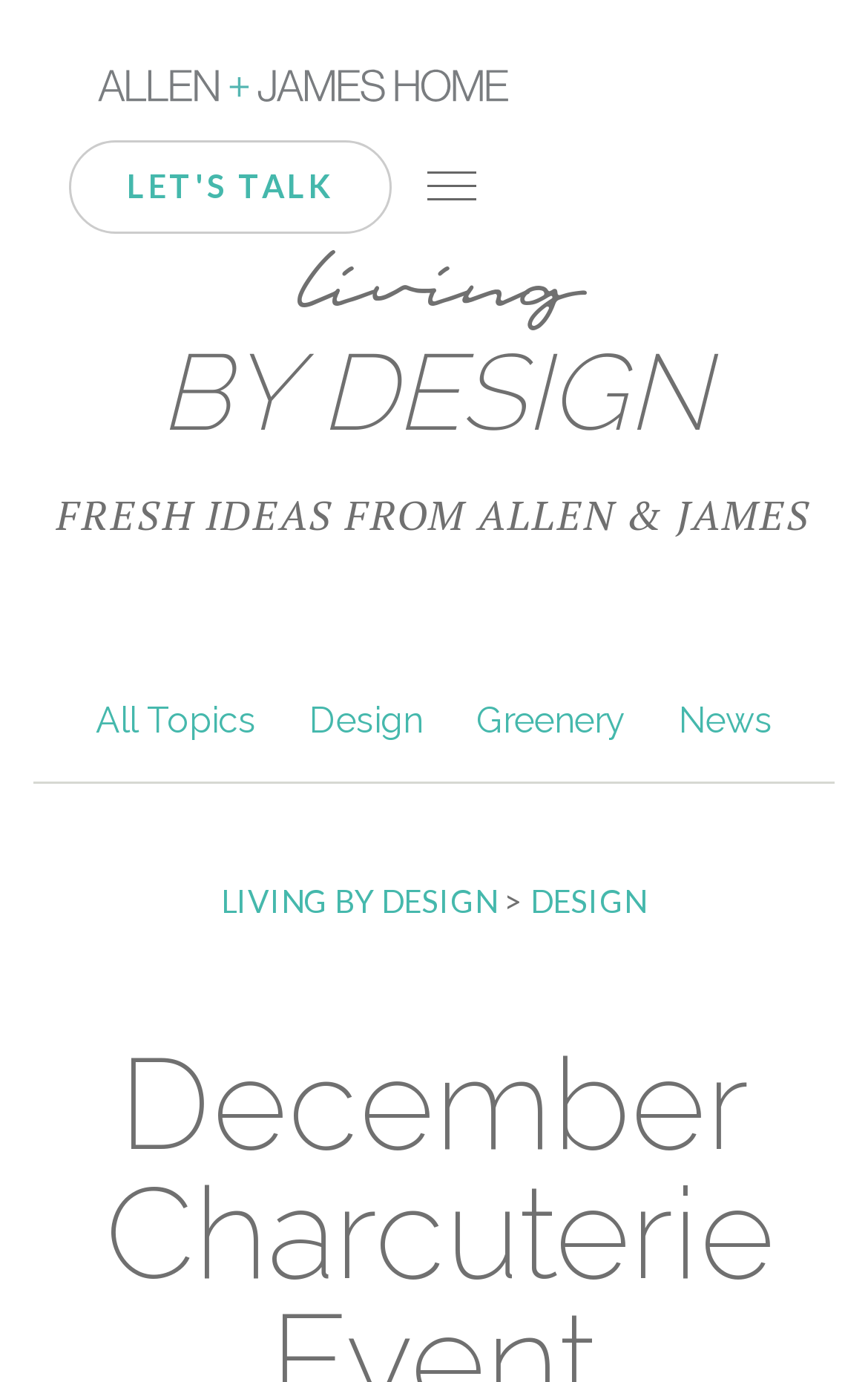Kindly determine the bounding box coordinates of the area that needs to be clicked to fulfill this instruction: "Explore Greenery".

[0.549, 0.506, 0.721, 0.536]